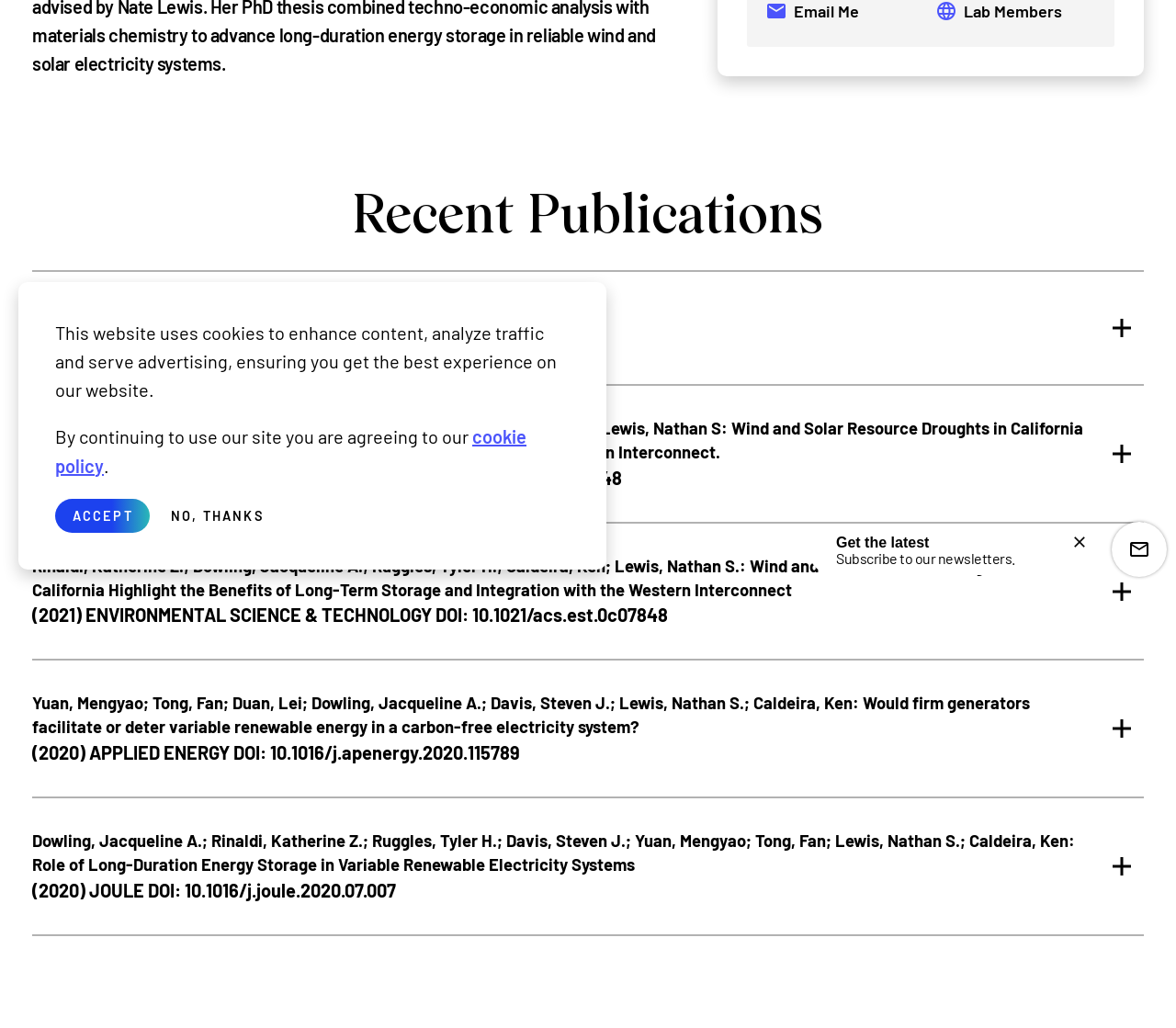Based on the element description No, thanks, identify the bounding box coordinates for the UI element. The coordinates should be in the format (top-left x, top-left y, bottom-right x, bottom-right y) and within the 0 to 1 range.

[0.131, 0.485, 0.239, 0.518]